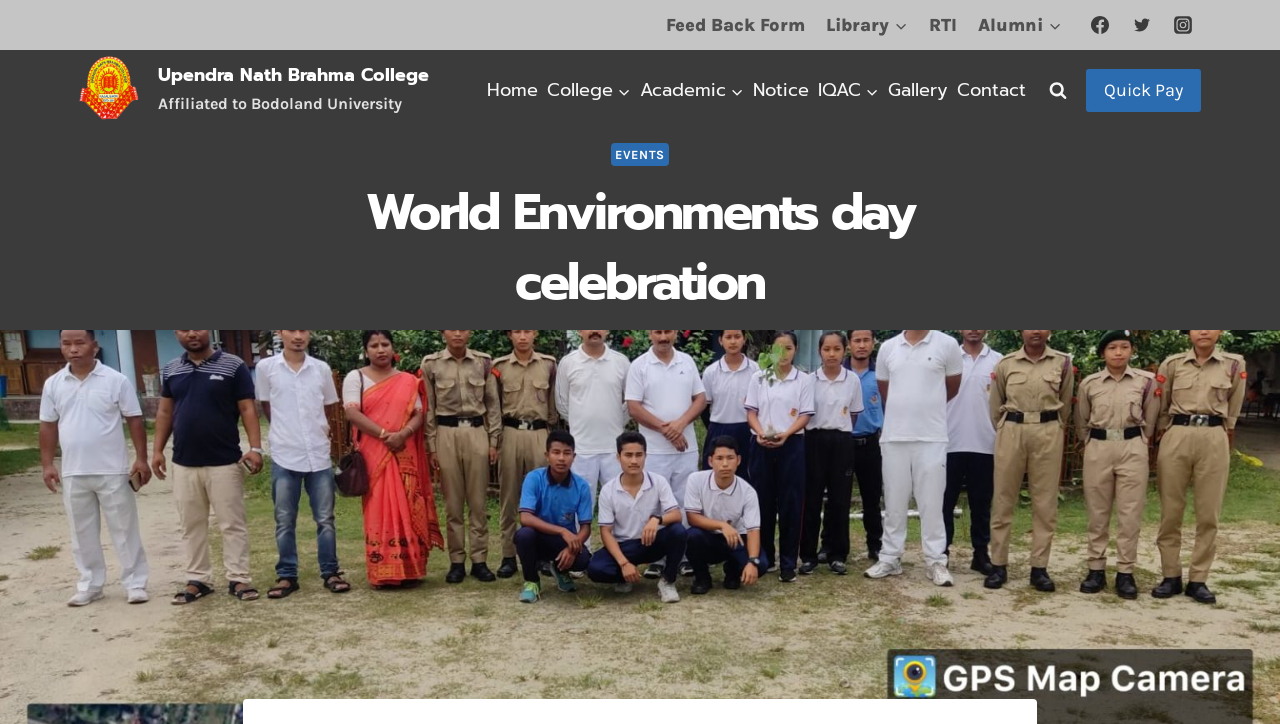Identify the bounding box coordinates for the UI element that matches this description: "Quick Pay".

[0.848, 0.095, 0.938, 0.155]